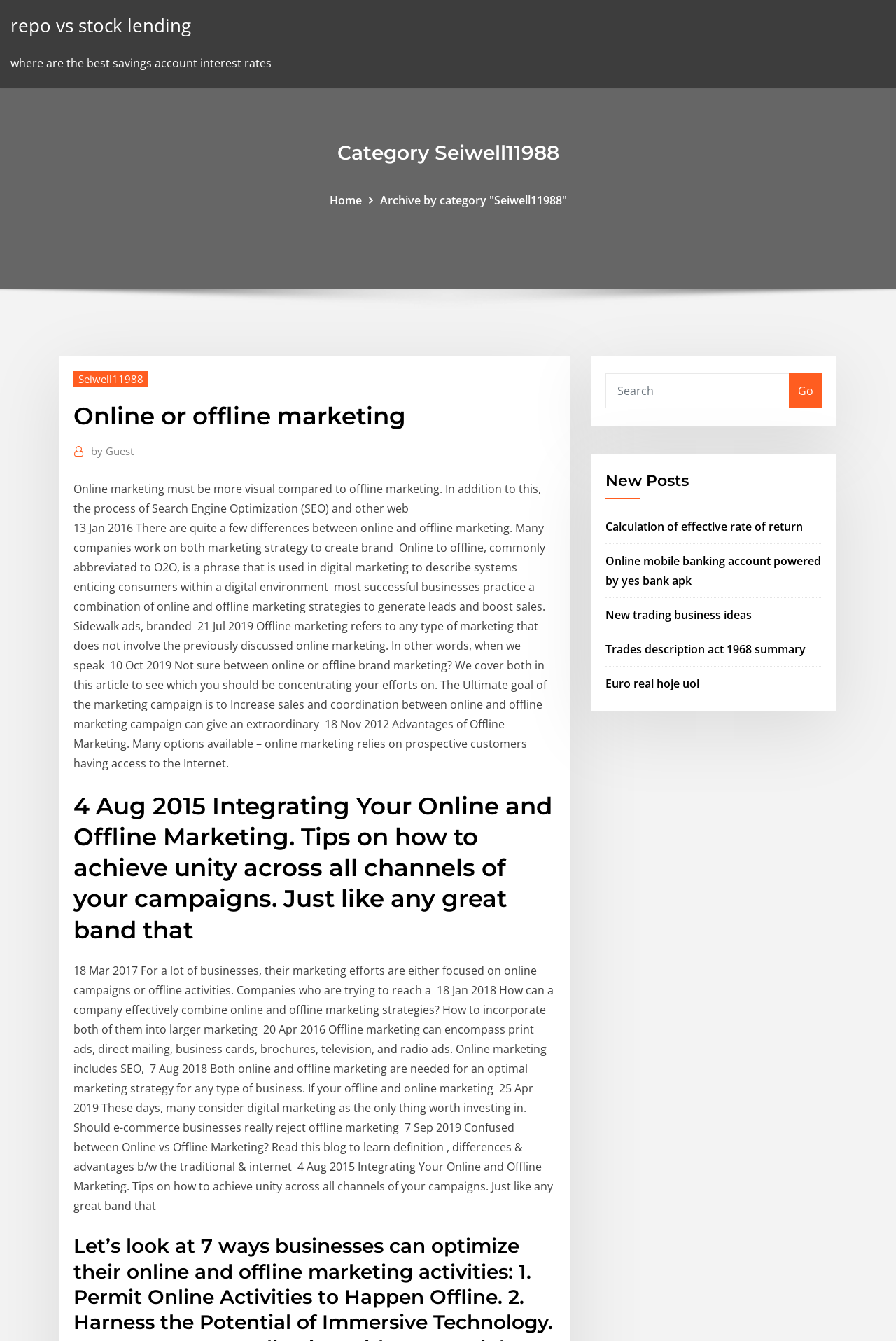What type of marketing does not involve the internet?
Look at the image and respond to the question as thoroughly as possible.

According to the StaticText element with the text 'Offline marketing refers to any type of marketing that does not involve the previously discussed online marketing.', offline marketing is a type of marketing that does not involve the internet. This is in contrast to online marketing, which relies on the internet and digital channels.